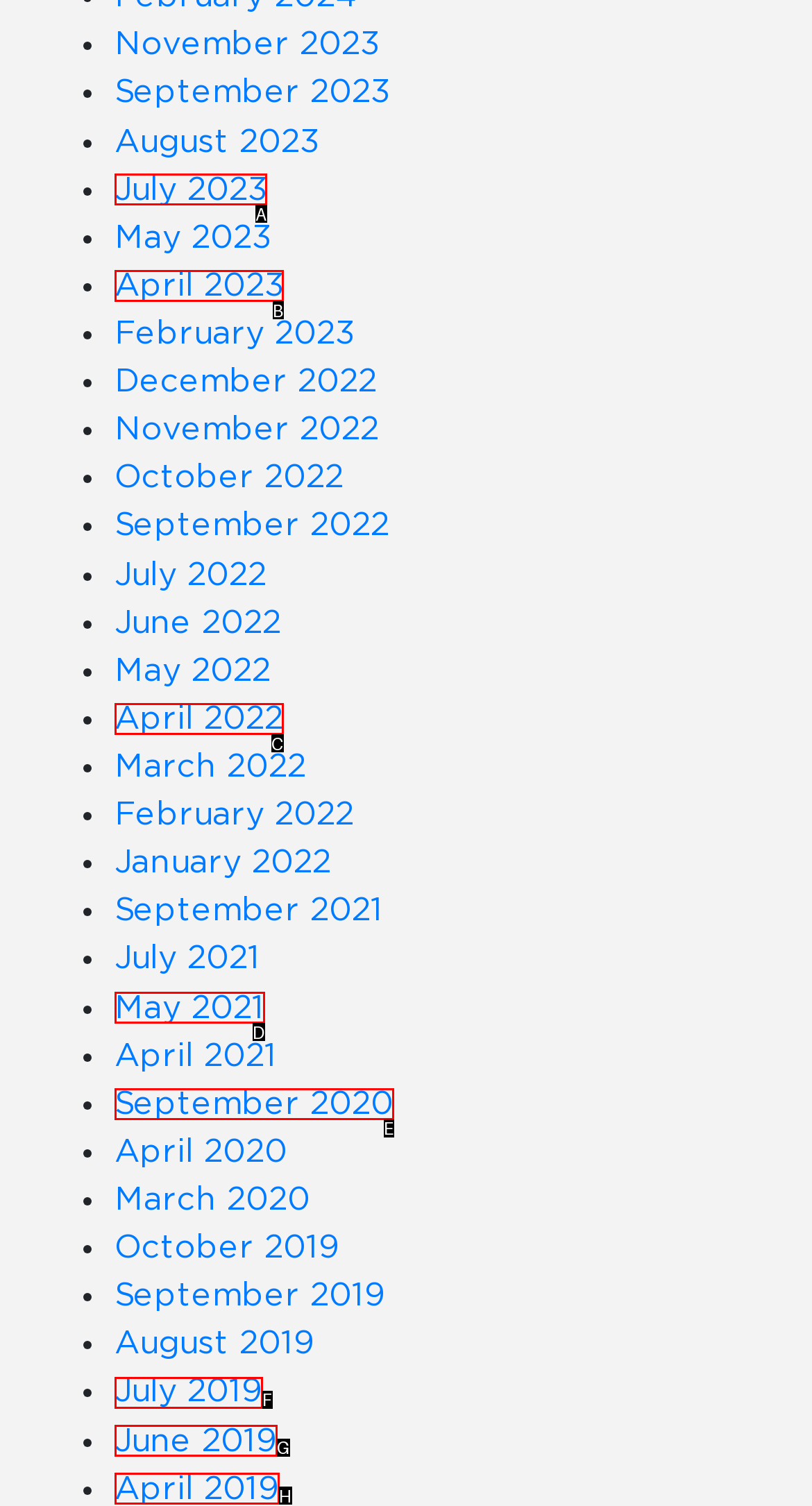Identify the matching UI element based on the description: June 2019
Reply with the letter from the available choices.

G